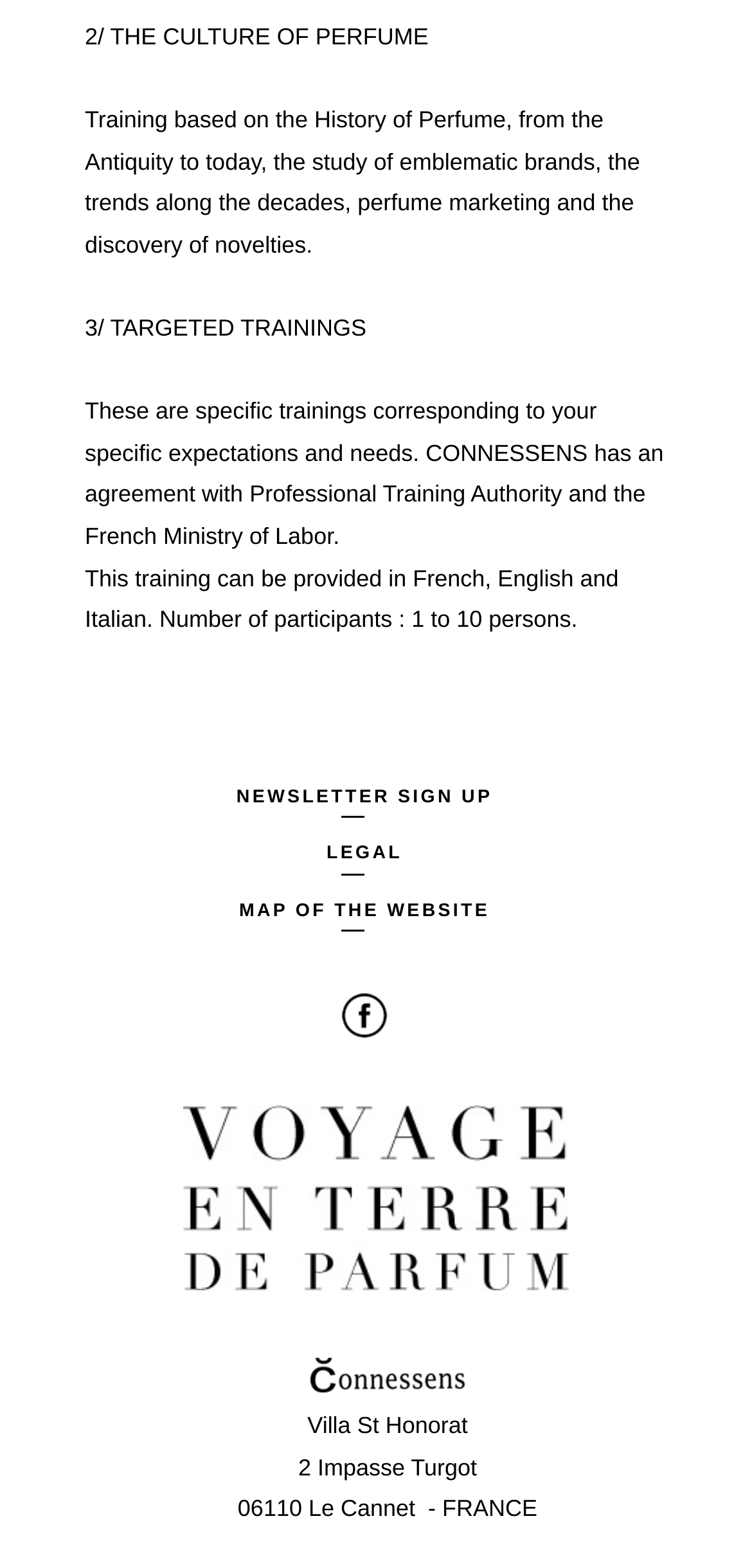Provide your answer in a single word or phrase: 
What is the topic of the training based on history?

Perfume